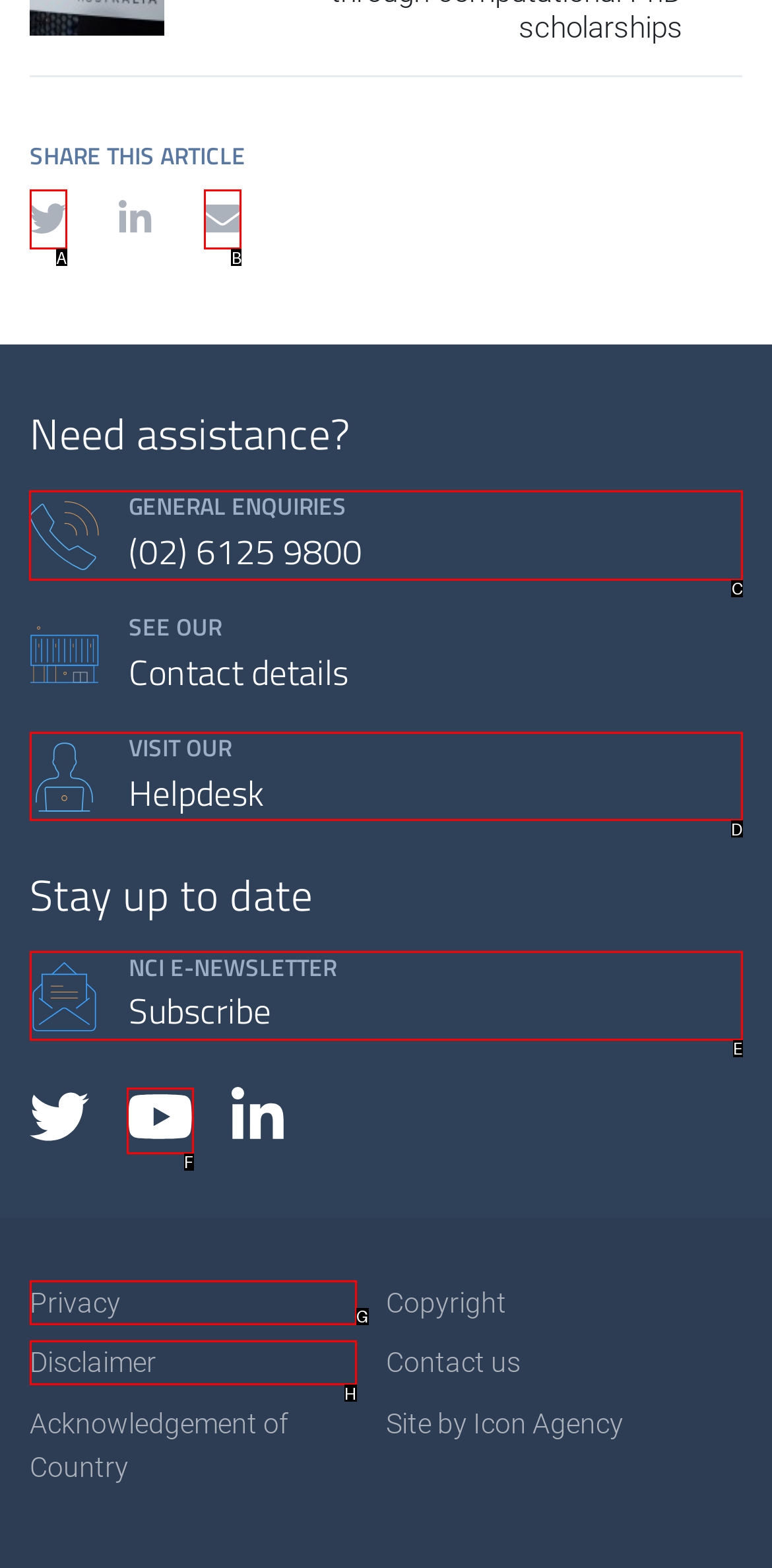What is the letter of the UI element you should click to Get help with enquiries? Provide the letter directly.

C